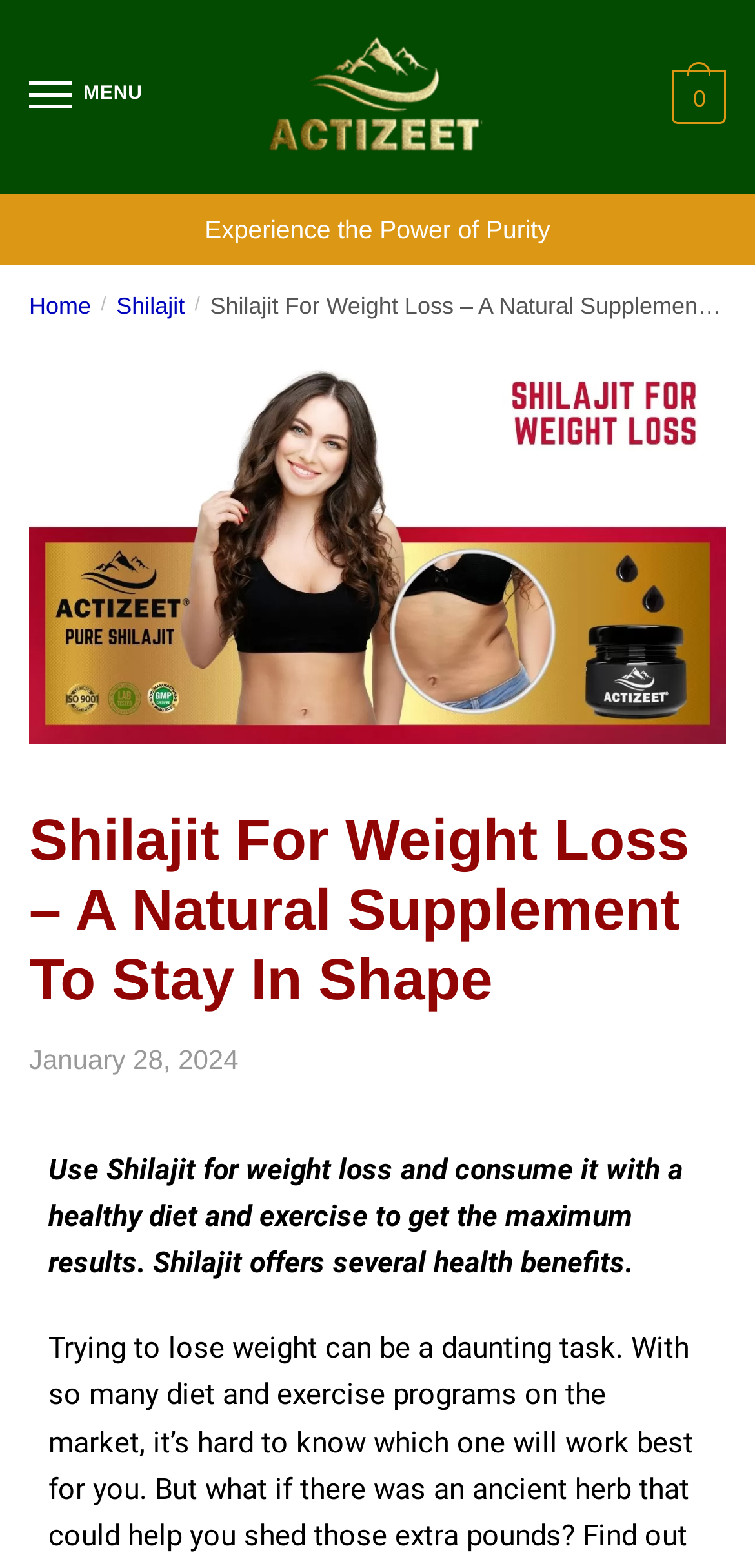Answer the following query concisely with a single word or phrase:
What is the name of the natural supplement?

Shilajit